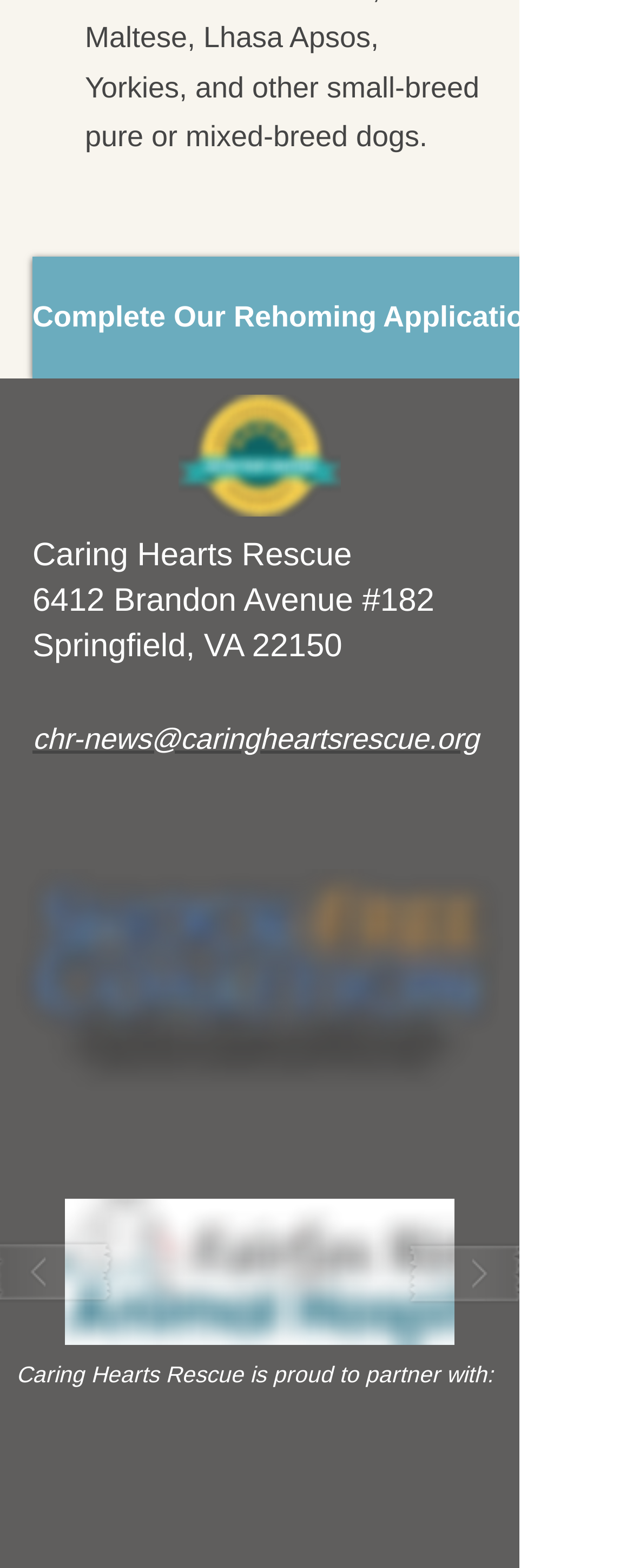Use a single word or phrase to answer the question:
What is the purpose of the 'Complete Our Rehoming Application' link?

To apply for rehoming